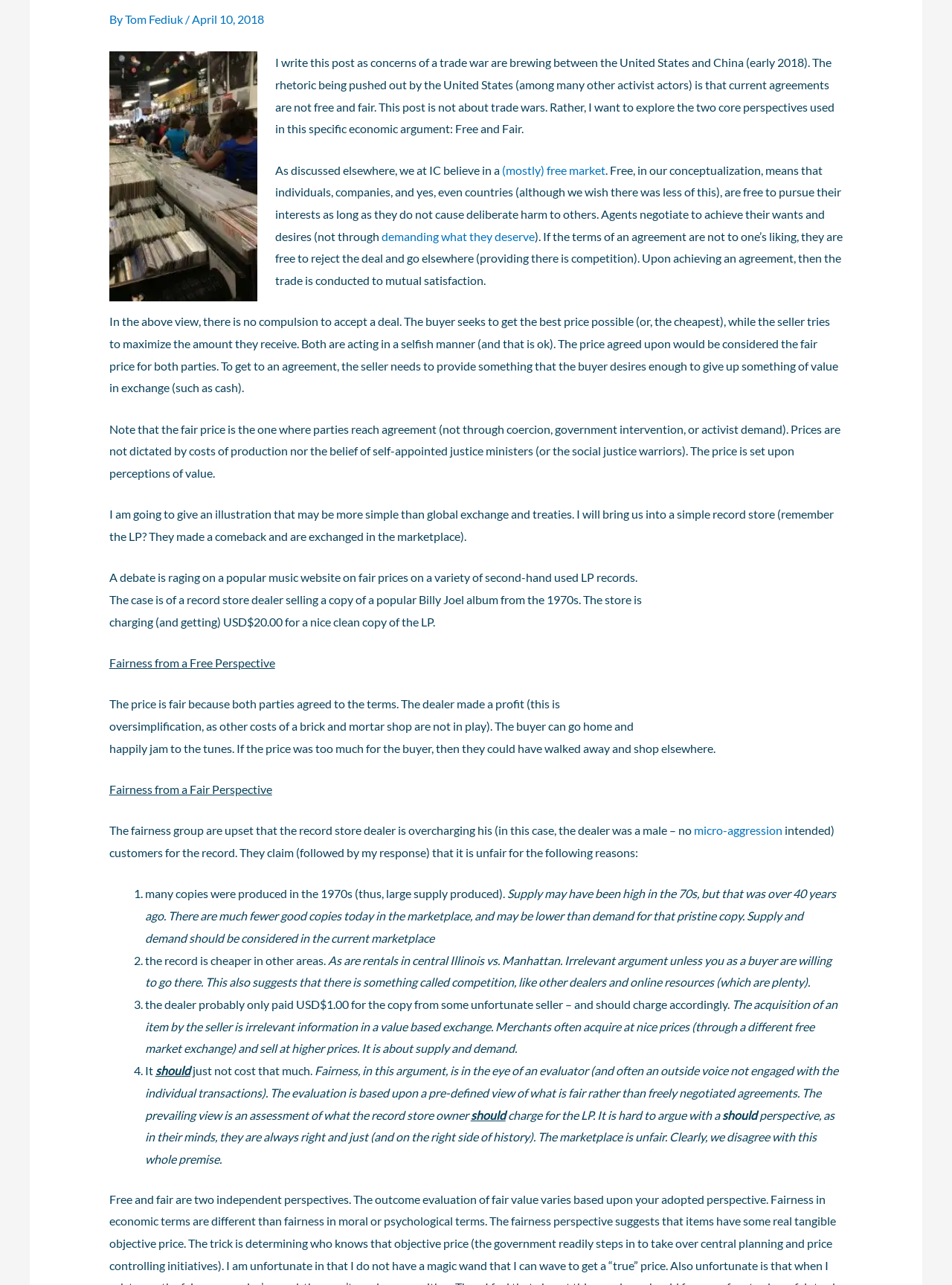For the given element description Tom Fediuk, determine the bounding box coordinates of the UI element. The coordinates should follow the format (top-left x, top-left y, bottom-right x, bottom-right y) and be within the range of 0 to 1.

[0.131, 0.009, 0.194, 0.02]